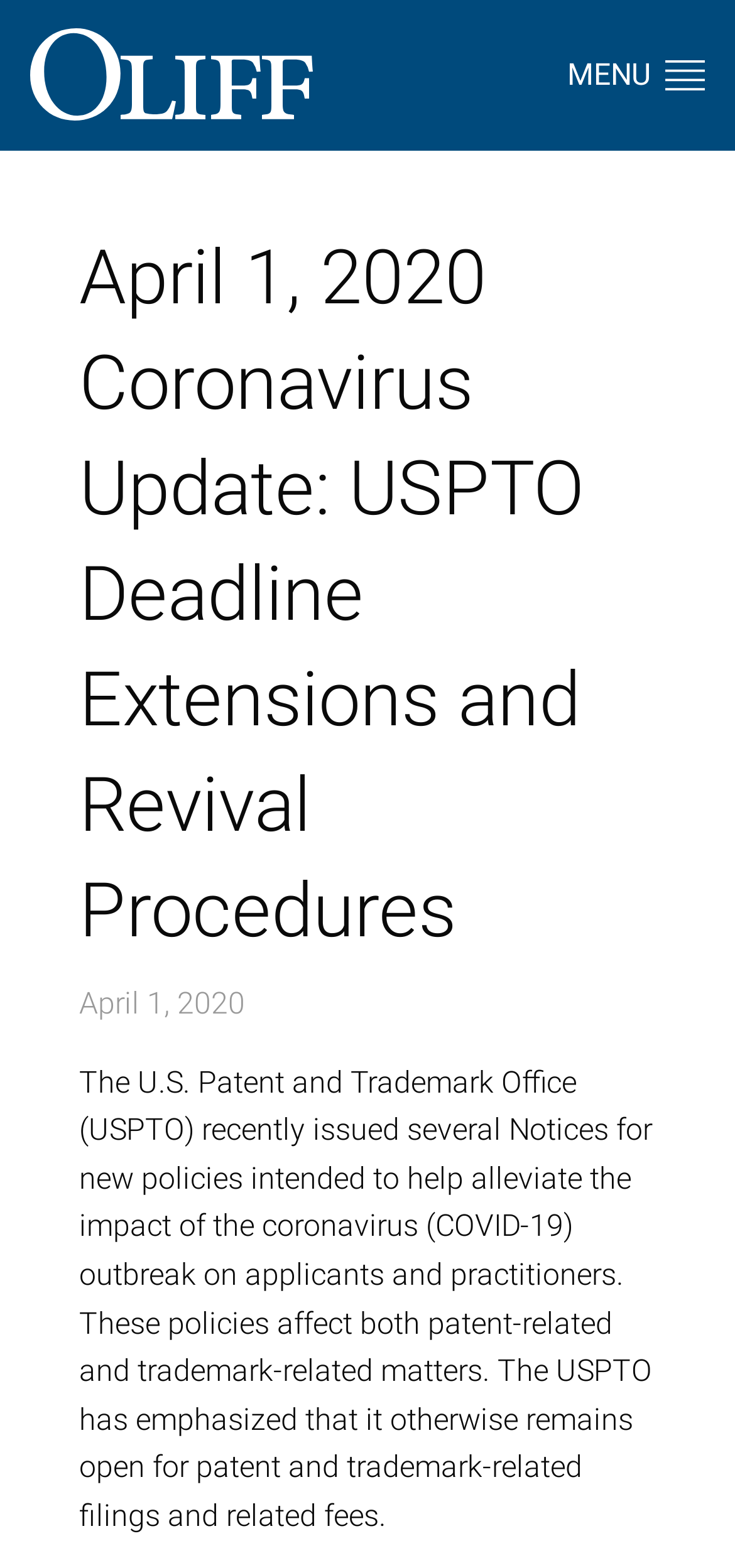Summarize the contents and layout of the webpage in detail.

The webpage is about a coronavirus update from the U.S. Patent and Trademark Office (USPTO) regarding deadline extensions and revival procedures. At the top left of the page, there is a link. On the top right, there is an off-canvas menu control with a "MENU" label and a menu icon. 

Below the menu, there is a header section that spans almost the entire width of the page. Within this section, there is a heading that reads "April 1, 2020 Coronavirus Update: USPTO Deadline Extensions and Revival Procedures". 

Underneath the header, there is a block of text that summarizes the update, stating that the USPTO has issued new policies to alleviate the impact of the coronavirus outbreak on applicants and practitioners, affecting both patent-related and trademark-related matters. The text also mentions that the USPTO remains open for patent and trademark-related filings and related fees.